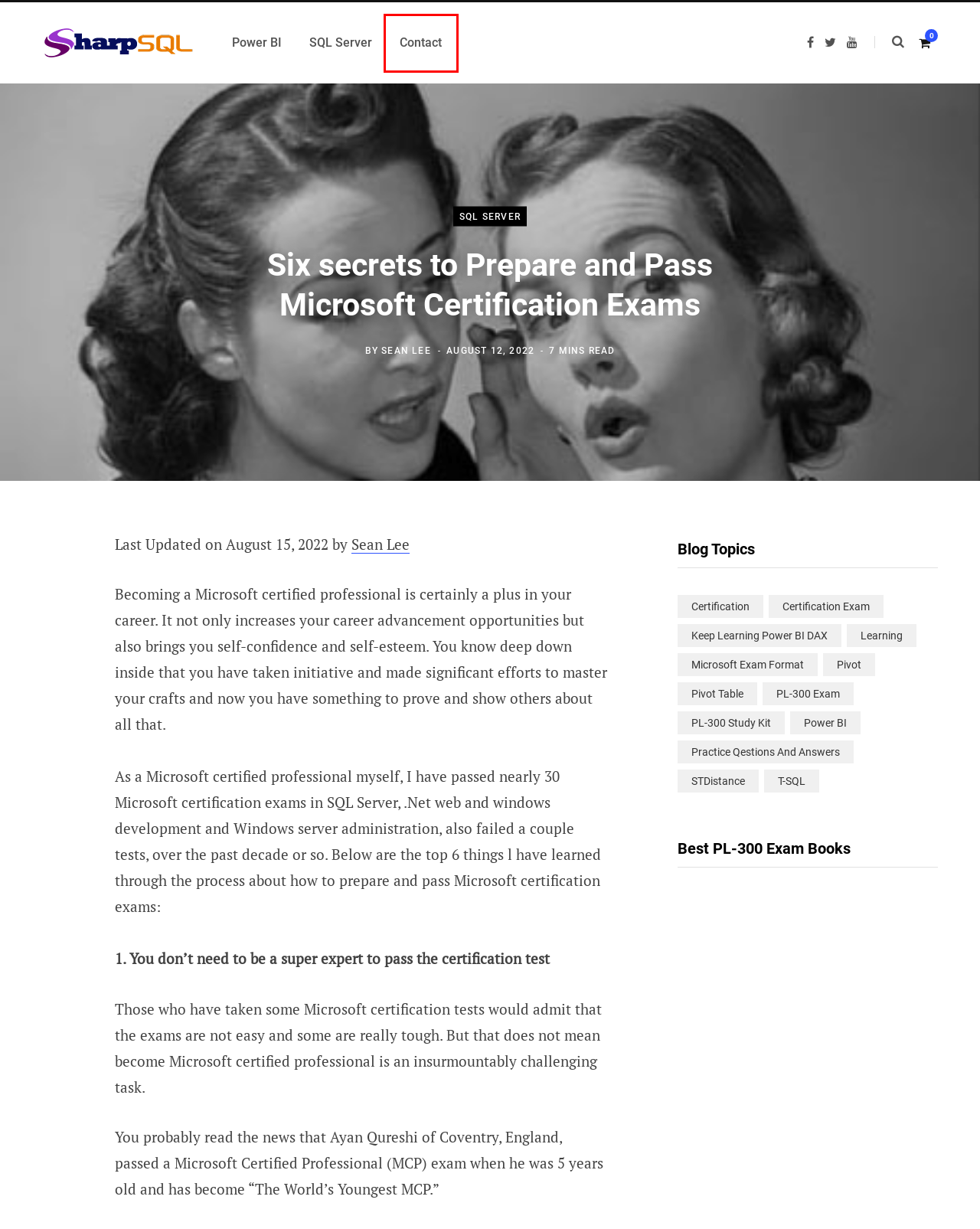You are presented with a screenshot of a webpage containing a red bounding box around a particular UI element. Select the best webpage description that matches the new webpage after clicking the element within the bounding box. Here are the candidates:
A. SQL Server – sharpsql.com
B. Practice Qestions and Answers – sharpsql.com
C. PL-300 Study Kit – sharpsql.com
D. PL-300 Exam – sharpsql.com
E. Contact – sharpsql.com
F. Cart – sharpsql.com
G. Power BI – sharpsql.com
H. Sean Lee – sharpsql.com

E